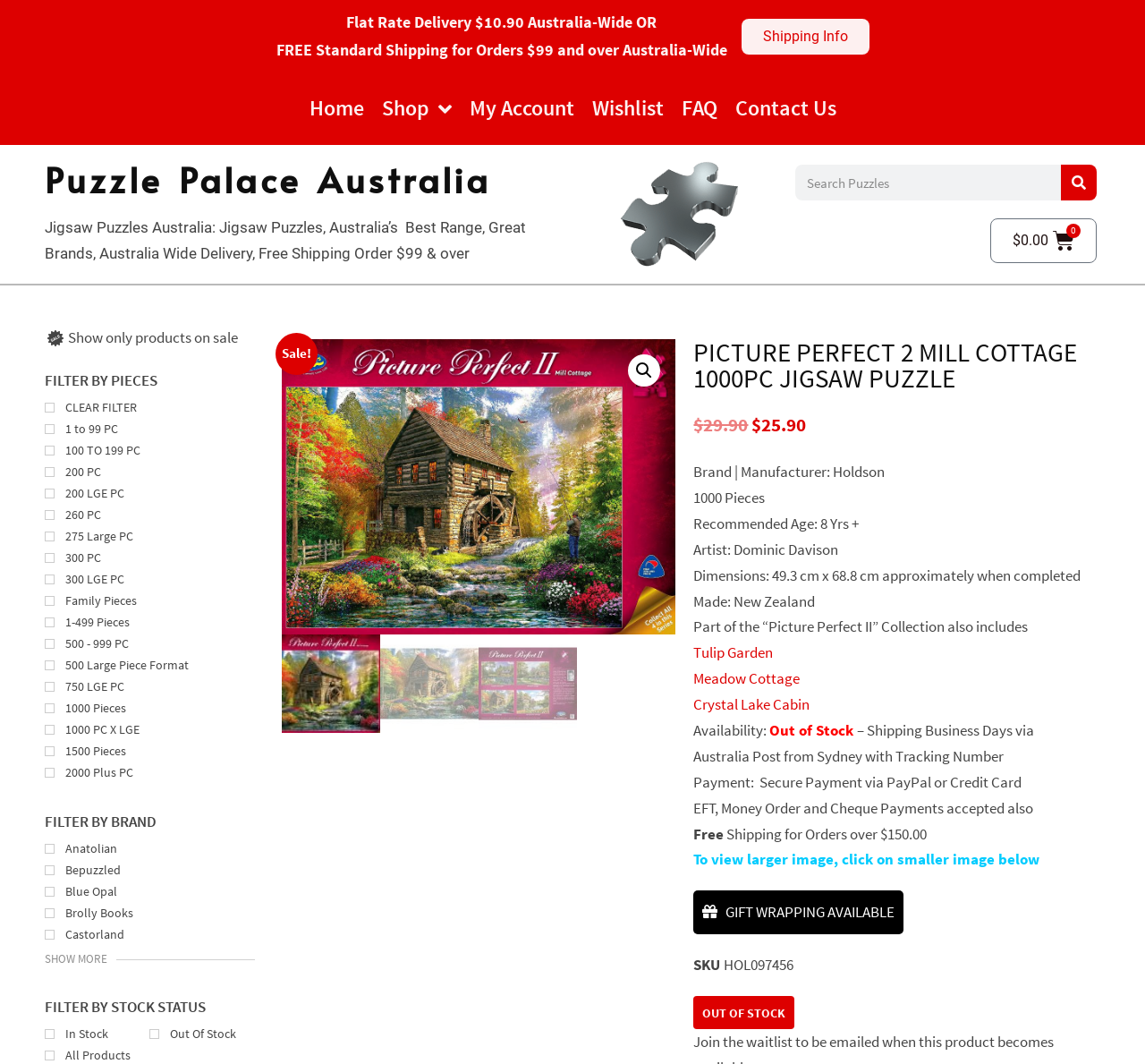Please predict the bounding box coordinates (top-left x, top-left y, bottom-right x, bottom-right y) for the UI element in the screenshot that fits the description: GIFT WRAPPING AVAILABLE

[0.606, 0.837, 0.789, 0.878]